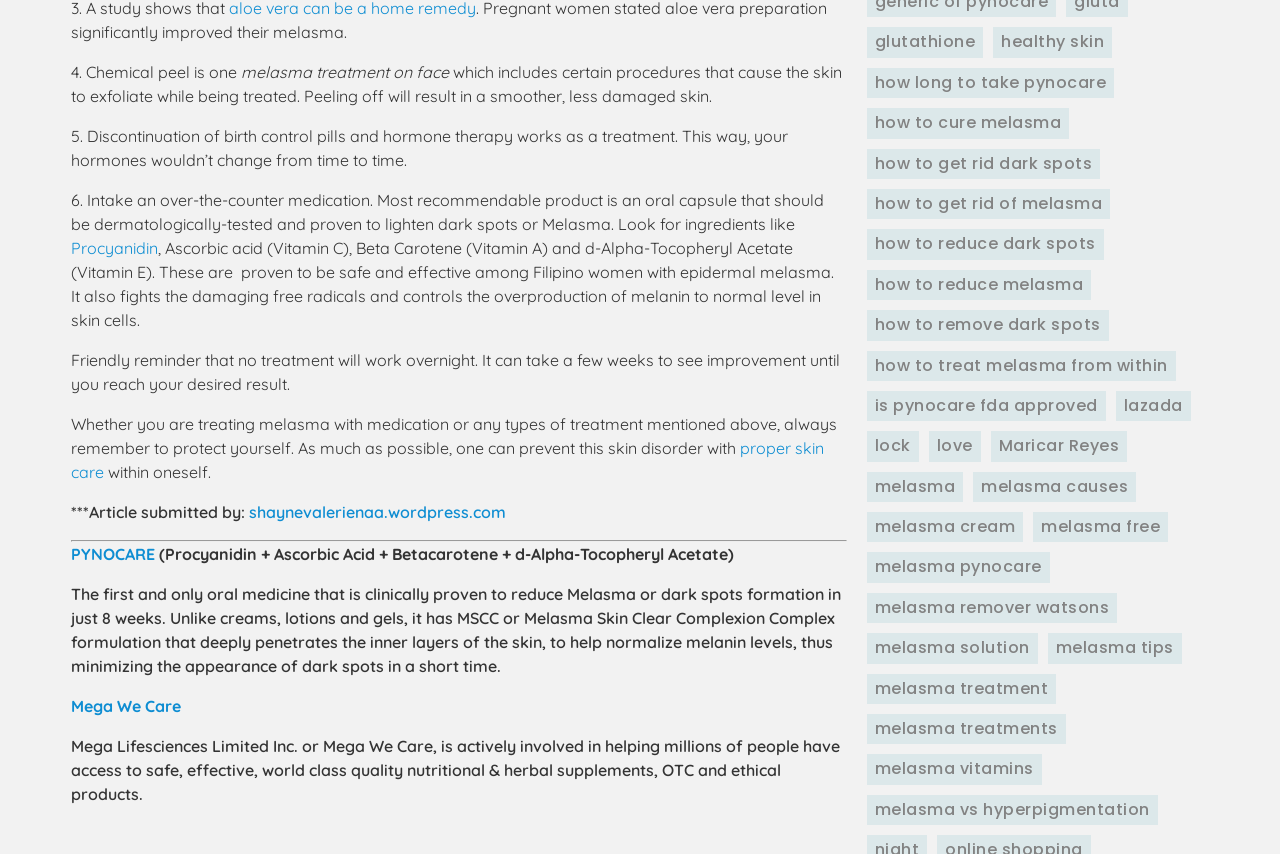Respond with a single word or phrase to the following question: How long does it take to see improvement with PYNOCARE?

A few weeks